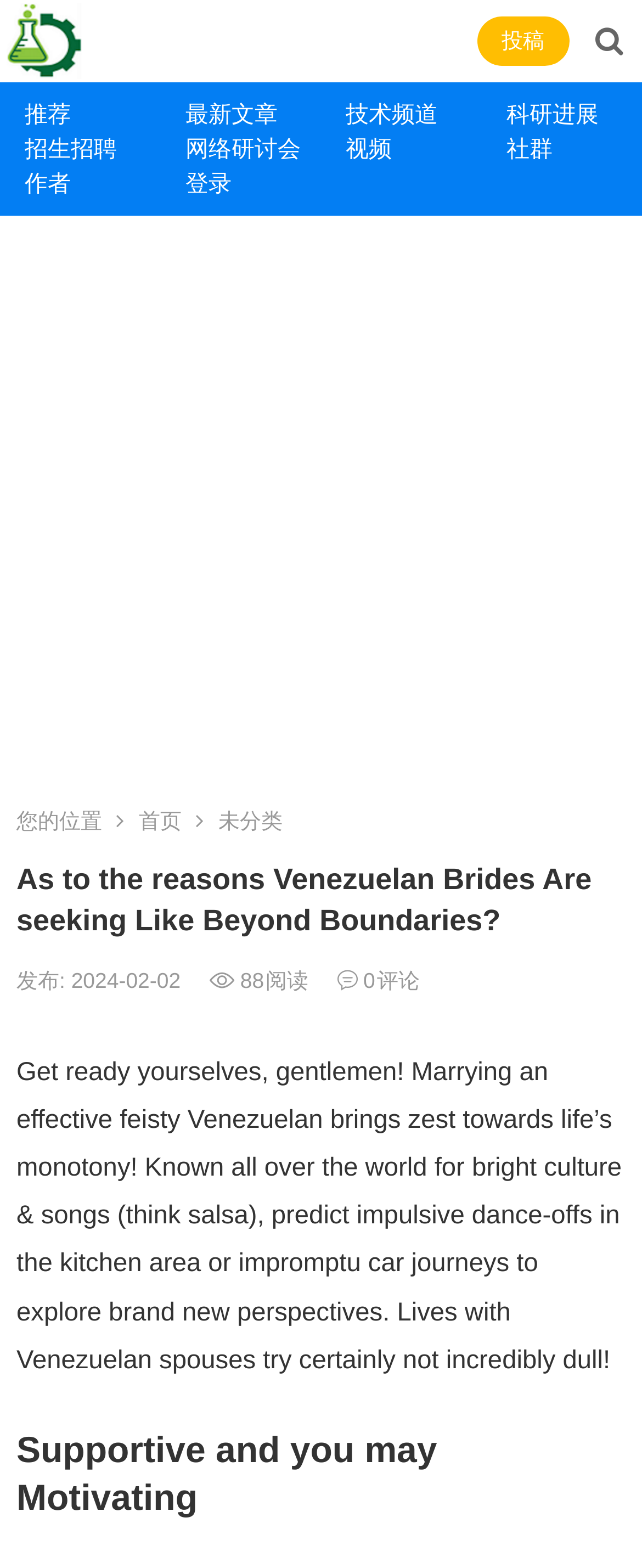Identify the bounding box coordinates for the UI element mentioned here: "Jules Bistro". Provide the coordinates as four float values between 0 and 1, i.e., [left, top, right, bottom].

None